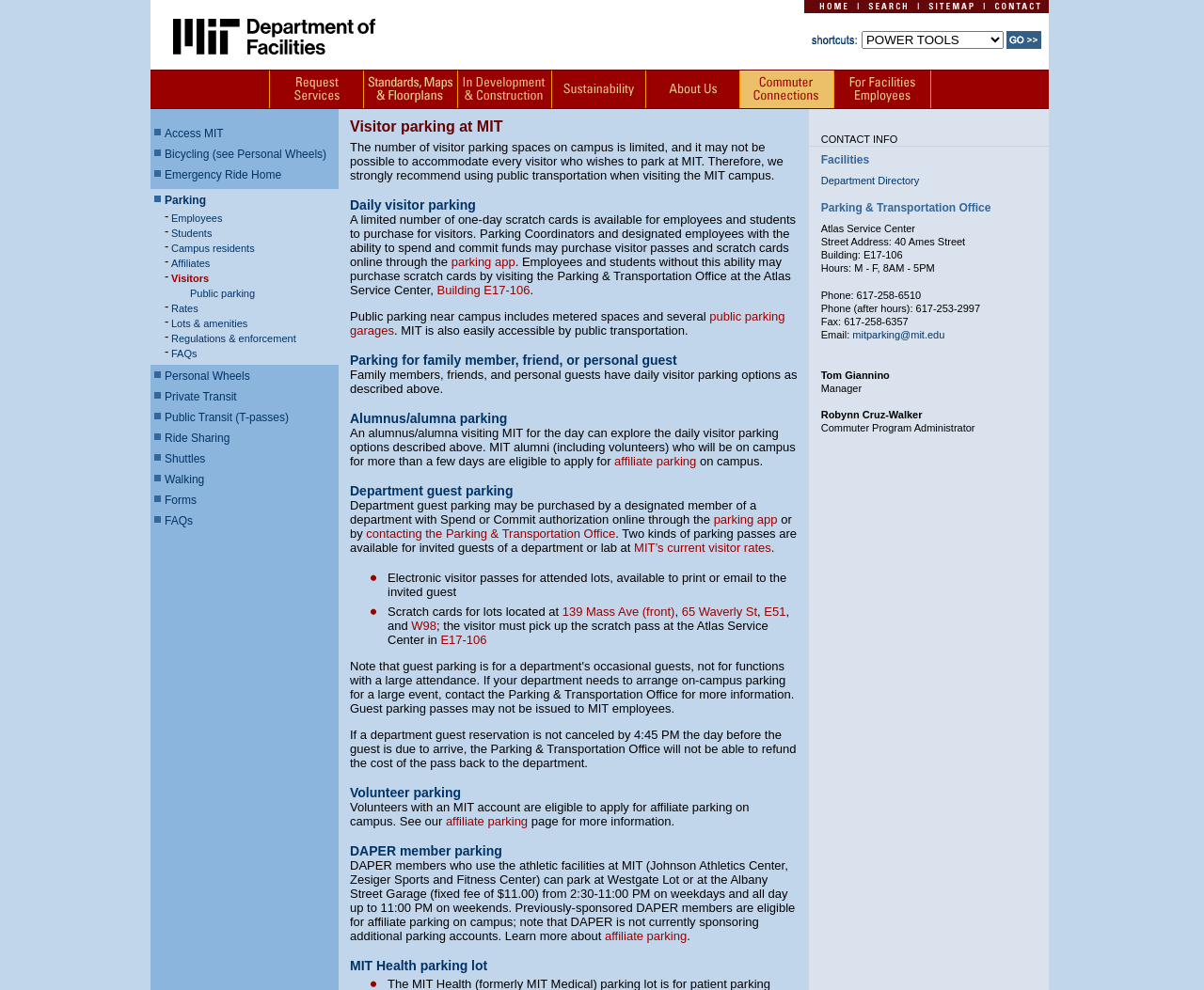What is the 'Sustainability' link related to?
Answer the question with a single word or phrase by looking at the picture.

Environmental sustainability